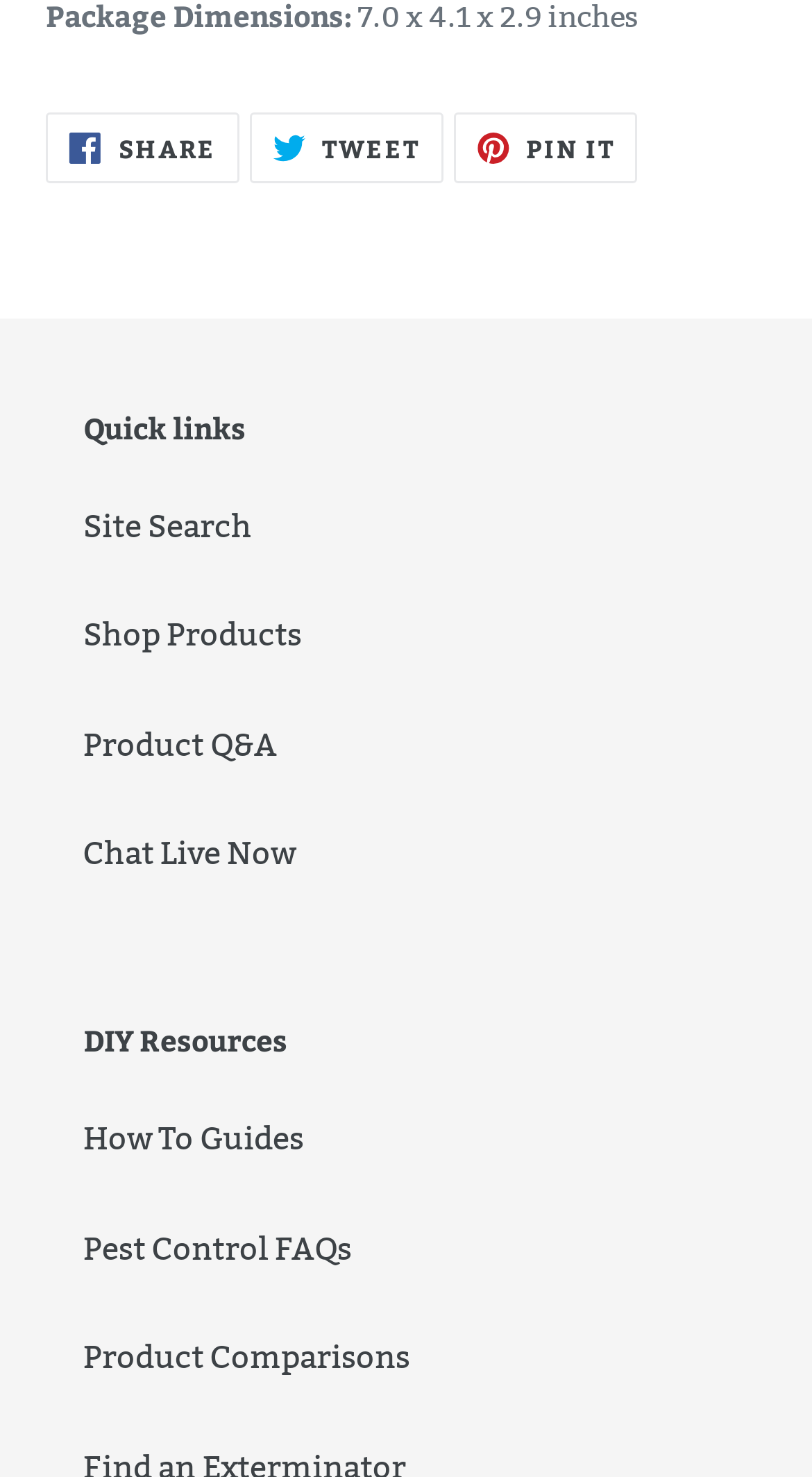What is the position of the 'Product Q&A' link?
Look at the screenshot and respond with one word or a short phrase.

Below 'Shop Products'